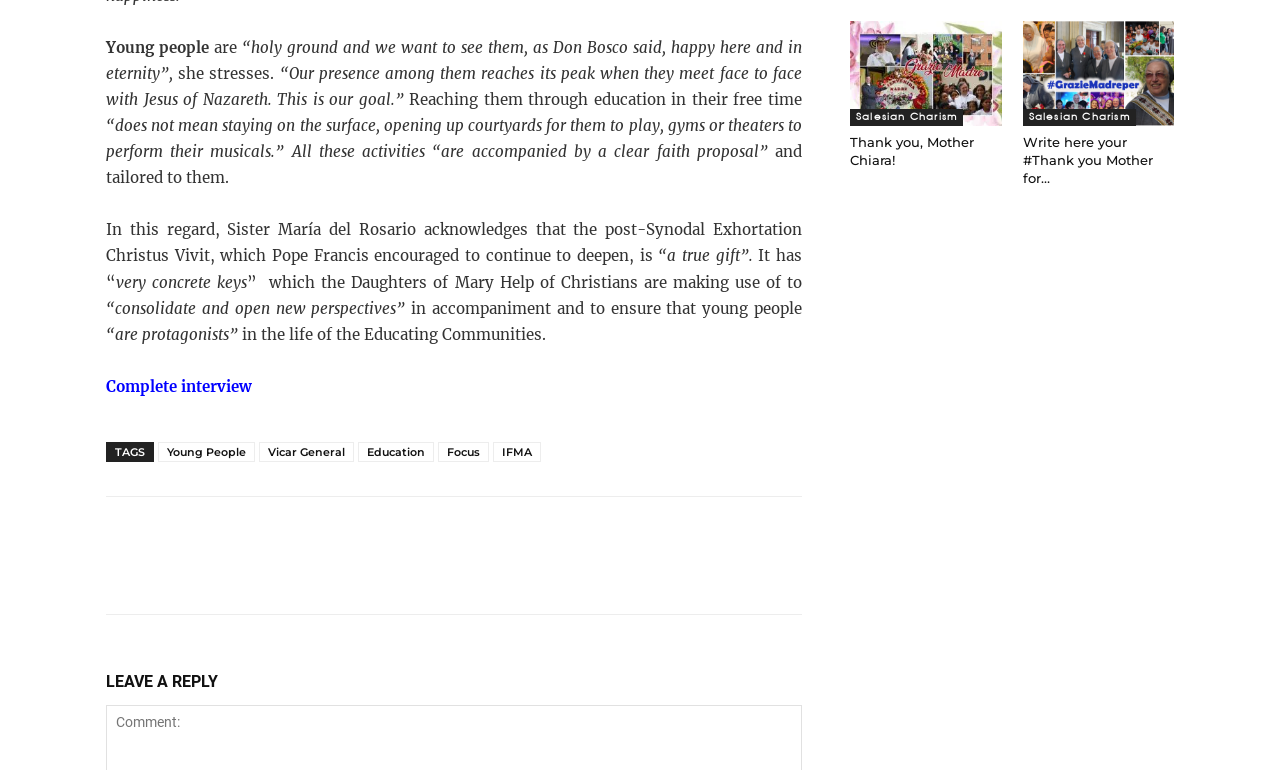Find the bounding box of the element with the following description: "mysql". The coordinates must be four float numbers between 0 and 1, formatted as [left, top, right, bottom].

None